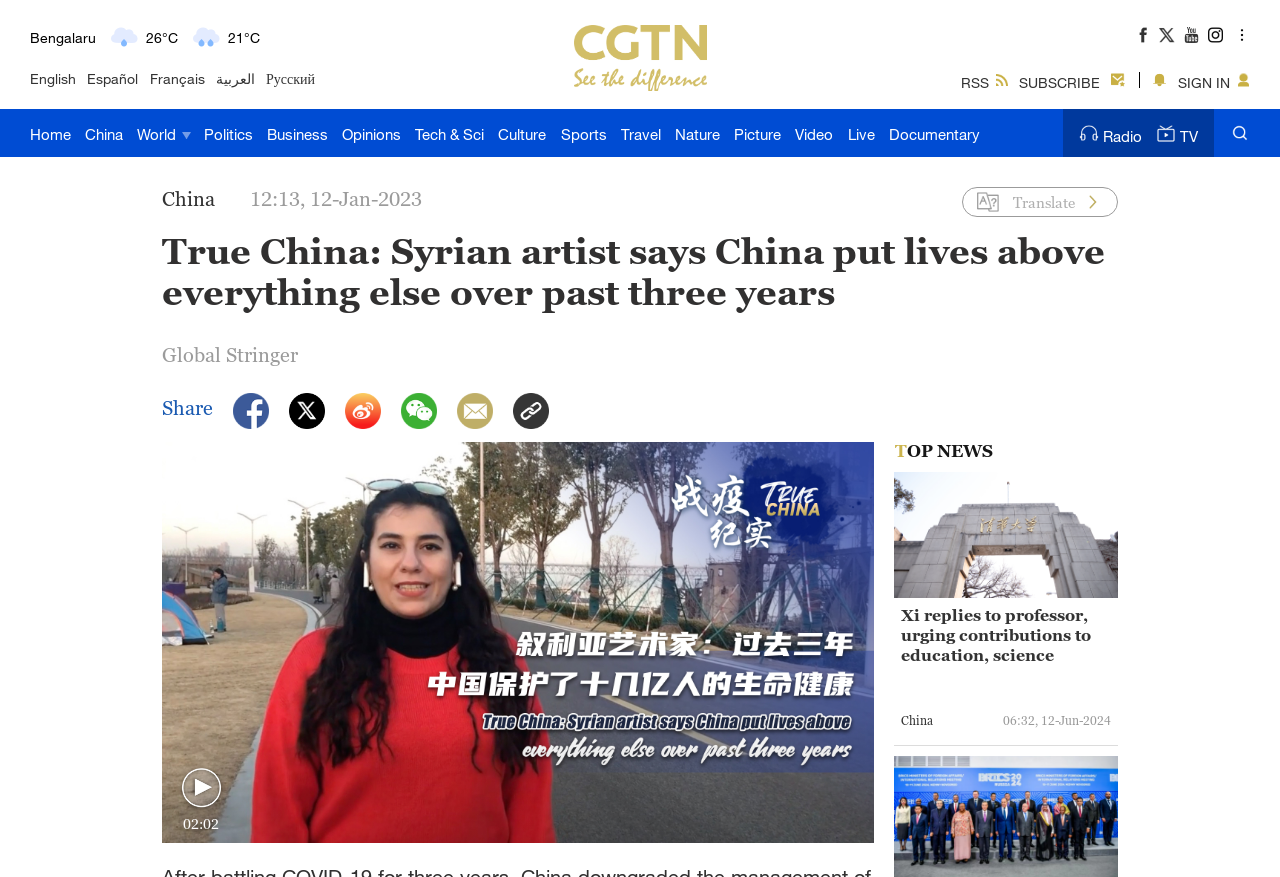Given the description of a UI element: "parent_node: Share", identify the bounding box coordinates of the matching element in the webpage screenshot.

[0.357, 0.448, 0.385, 0.489]